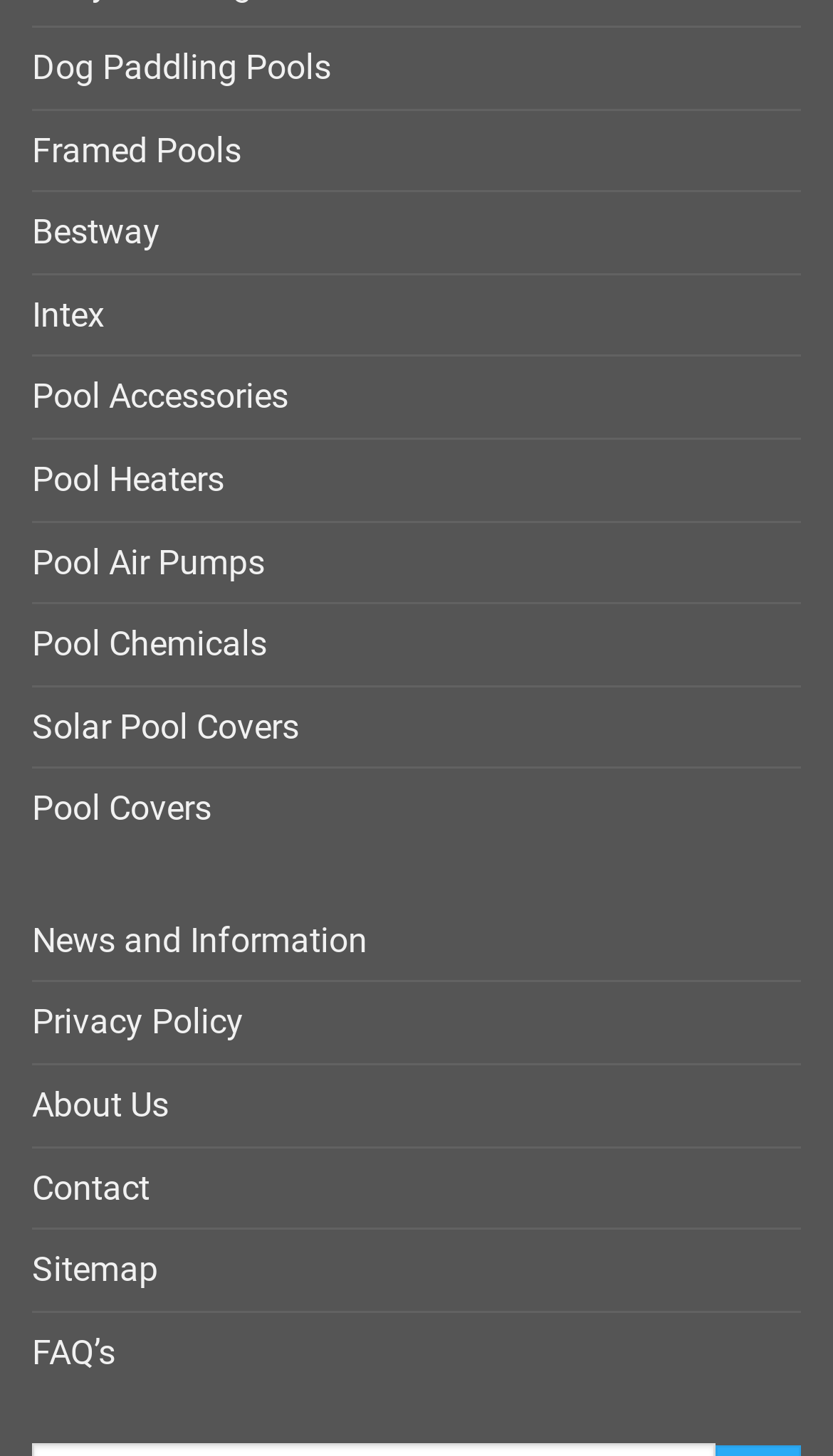Identify the bounding box coordinates of the region that should be clicked to execute the following instruction: "Explore pool accessories".

[0.038, 0.245, 0.346, 0.3]